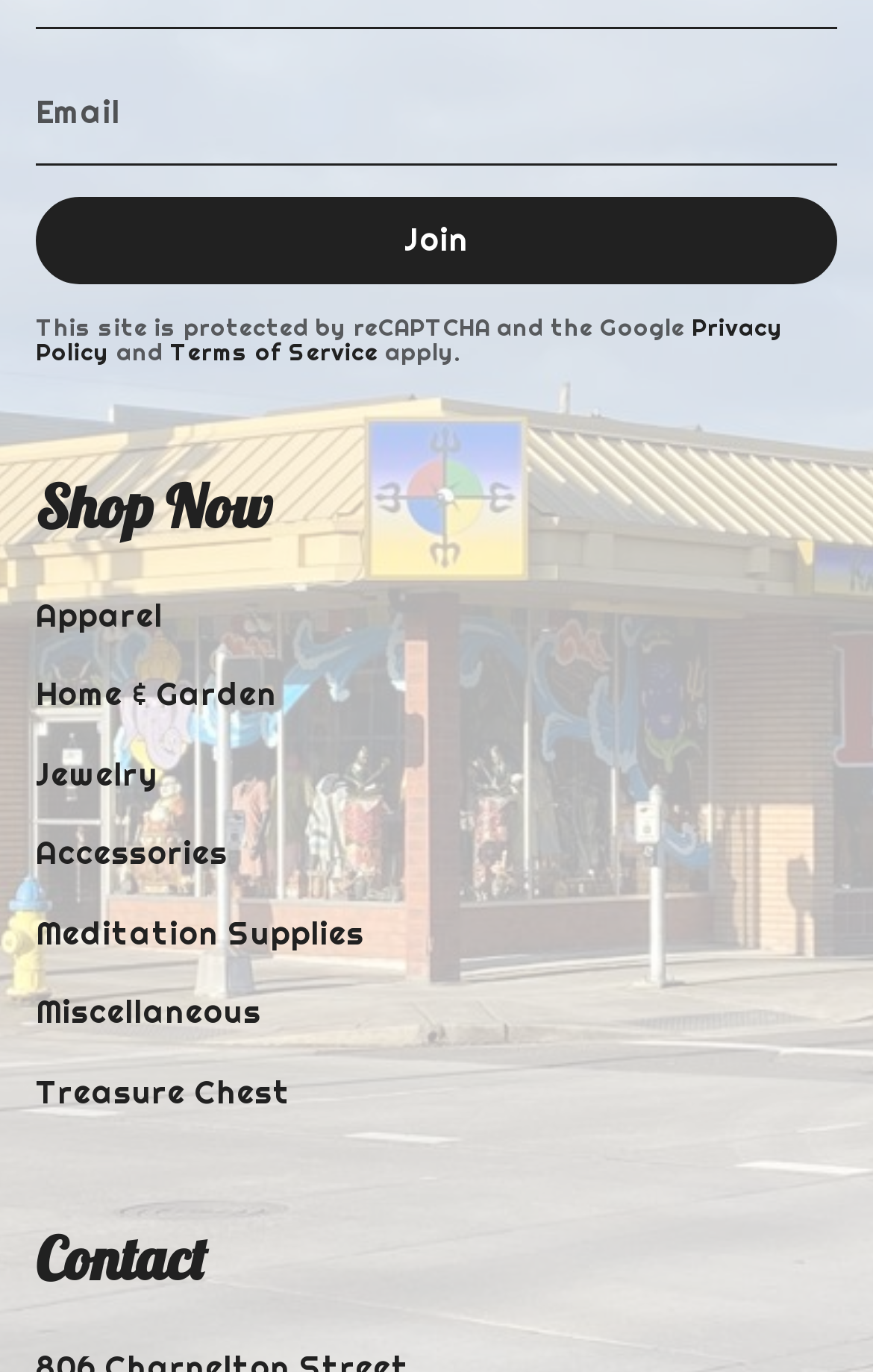Find the bounding box coordinates of the clickable element required to execute the following instruction: "View 'Apparel' category". Provide the coordinates as four float numbers between 0 and 1, i.e., [left, top, right, bottom].

[0.041, 0.346, 0.187, 0.375]